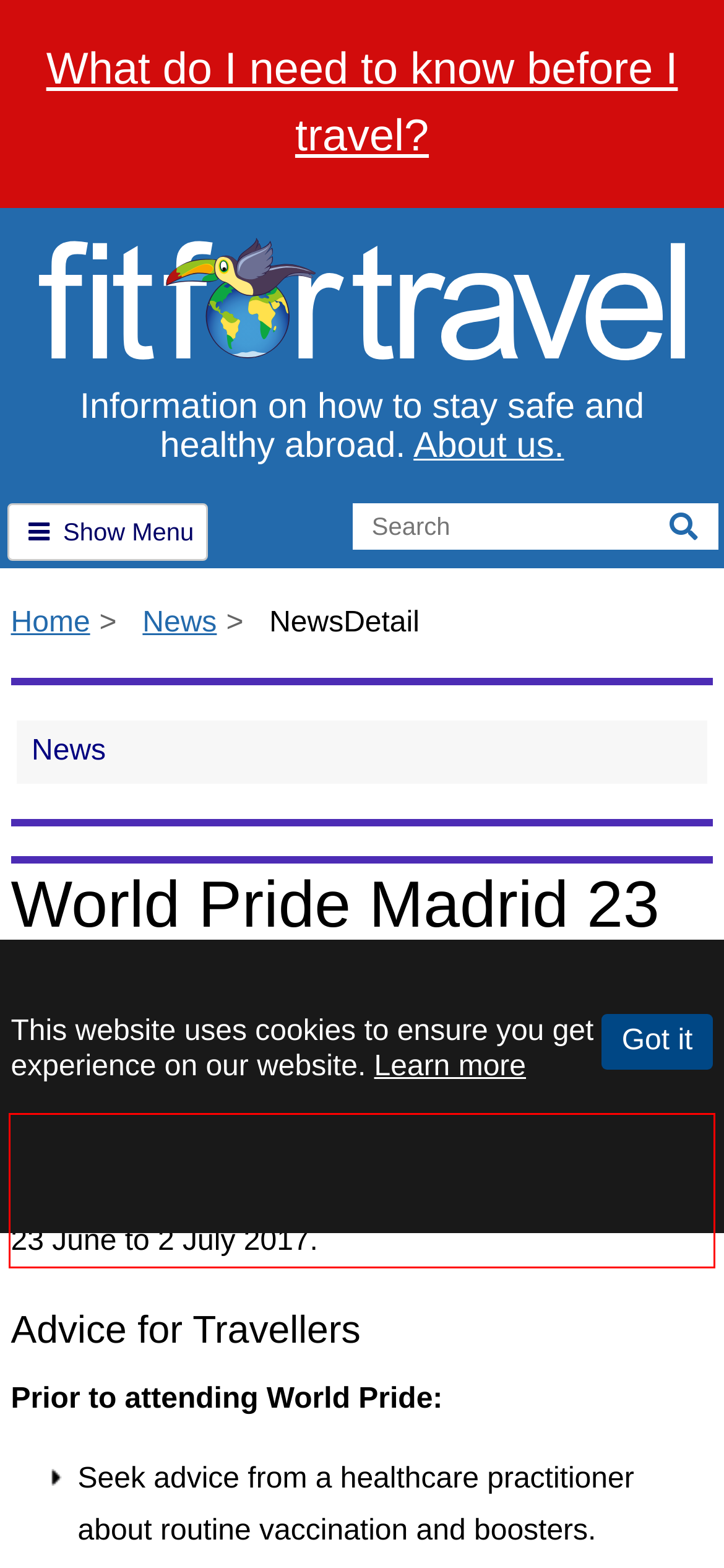You are given a screenshot with a red rectangle. Identify and extract the text within this red bounding box using OCR.

World Pride is a global lesbian, gay, bisexual and transgender (LGBT) festival to be held in Madrid from 23 June to 2 July 2017.